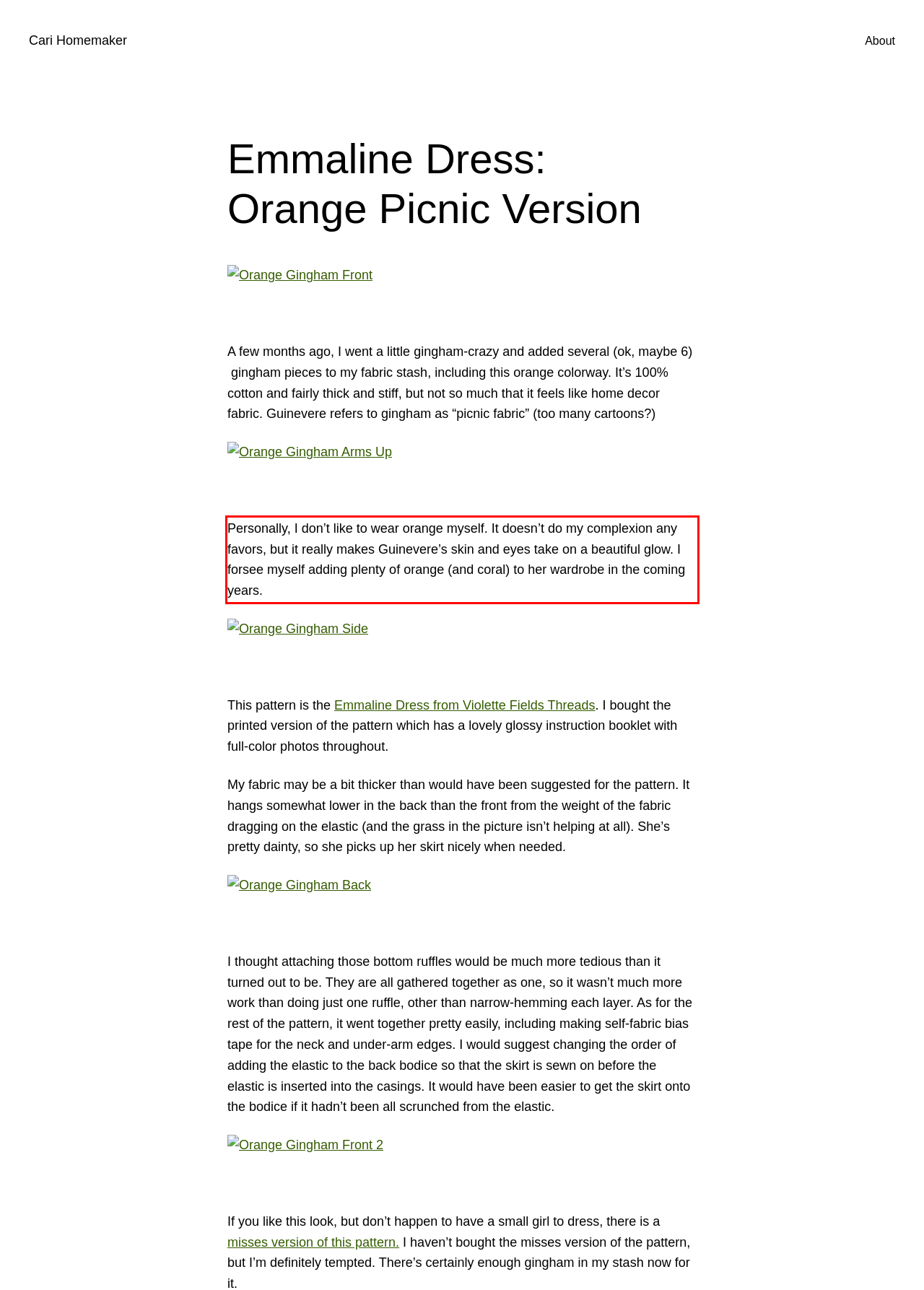Inspect the webpage screenshot that has a red bounding box and use OCR technology to read and display the text inside the red bounding box.

Personally, I don’t like to wear orange myself. It doesn’t do my complexion any favors, but it really makes Guinevere’s skin and eyes take on a beautiful glow. I forsee myself adding plenty of orange (and coral) to her wardrobe in the coming years.